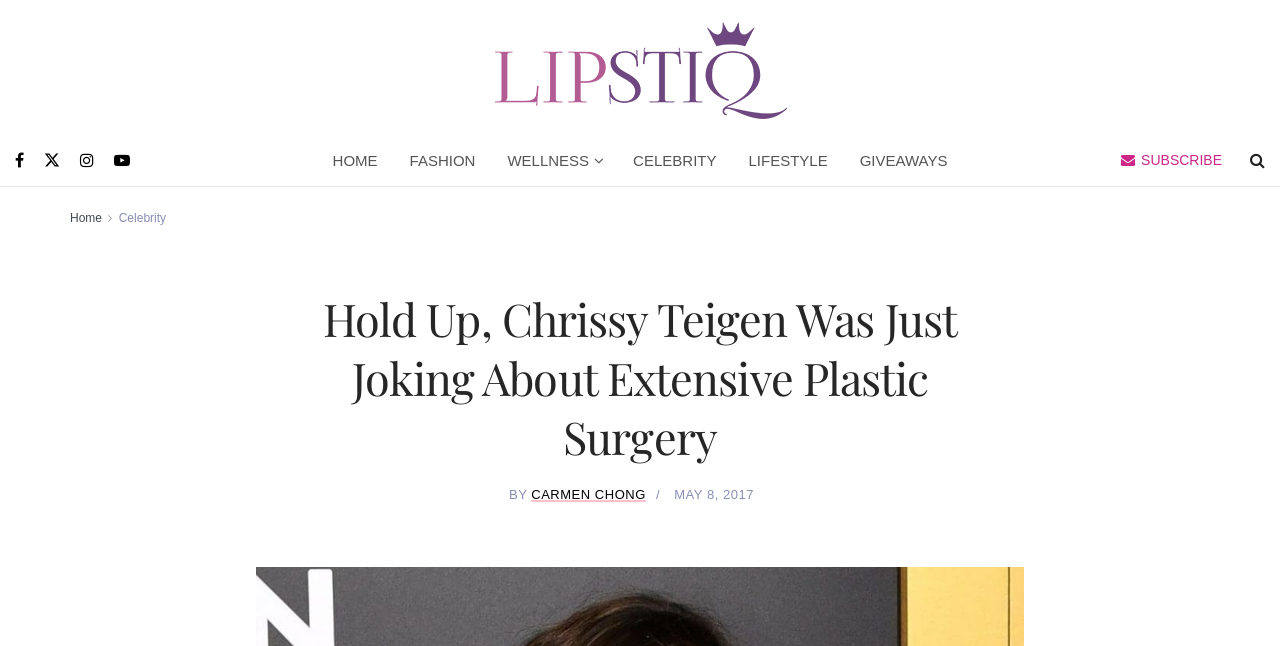Generate a comprehensive description of the webpage.

The webpage appears to be an article about Chrissy Teigen's recent statement about her plastic surgery. At the top, there is a logo "LIPSTIQ" with a corresponding image, which is centered and takes up about a third of the screen width. Below the logo, there are several social media links, including Facebook, Twitter, and Instagram, aligned horizontally and spaced evenly apart.

To the right of the social media links, there is a navigation menu with links to different sections of the website, including "HOME", "FASHION", "WELLNESS", "CELEBRITY", "LIFESTYLE", and "GIVEAWAYS". These links are also aligned horizontally and take up about half of the screen width.

On the top-right corner, there is a "SUBSCRIBE" button with a corresponding icon, and next to it, there is a search icon. Below the navigation menu, there are two more links, "Home" and "Celebrity", which are aligned horizontally and spaced apart.

The main content of the article starts with a heading "Hold Up, Chrissy Teigen Was Just Joking About Extensive Plastic Surgery", which takes up about two-thirds of the screen width. Below the heading, there is a byline with the author's name "CARMEN CHONG" and the date "MAY 8, 2017". The article text is not explicitly mentioned in the accessibility tree, but it is likely to be below the byline.